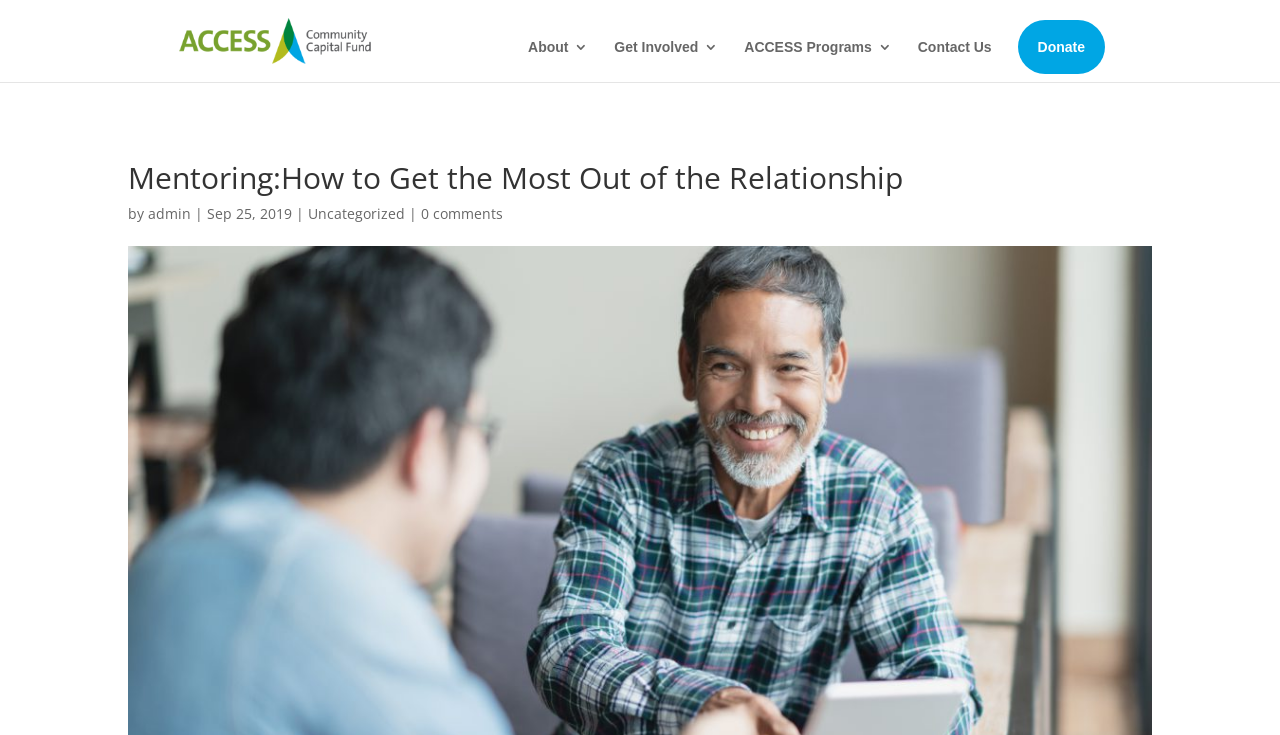Identify the bounding box coordinates of the clickable section necessary to follow the following instruction: "View 'Mentoring:How to Get the Most Out of the Relationship'". The coordinates should be presented as four float numbers from 0 to 1, i.e., [left, top, right, bottom].

[0.1, 0.222, 0.9, 0.276]